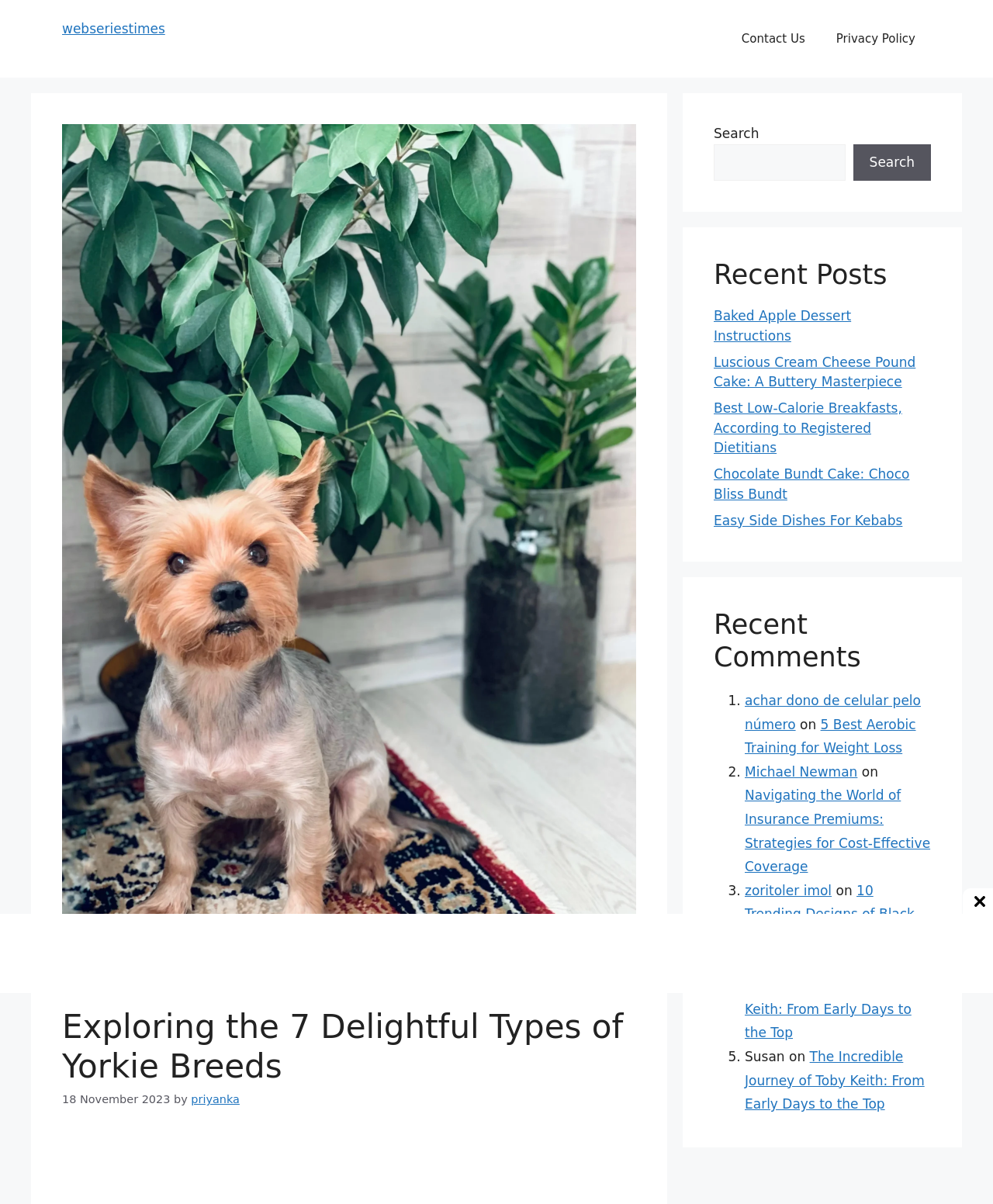Using the element description Baked Apple Dessert Instructions, predict the bounding box coordinates for the UI element. Provide the coordinates in (top-left x, top-left y, bottom-right x, bottom-right y) format with values ranging from 0 to 1.

[0.719, 0.256, 0.857, 0.285]